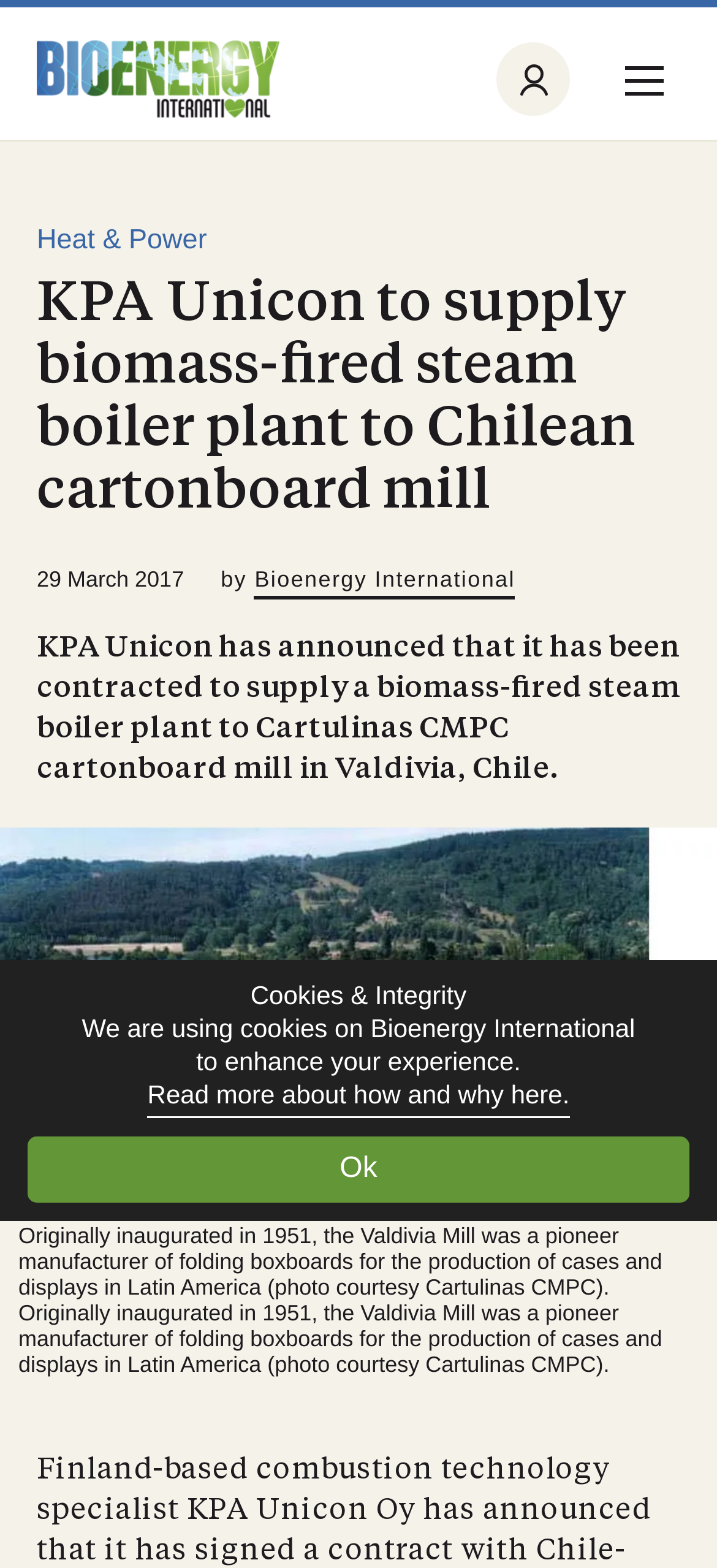Please answer the following question using a single word or phrase: What company is supplying a biomass-fired steam boiler plant?

KPA Unicon